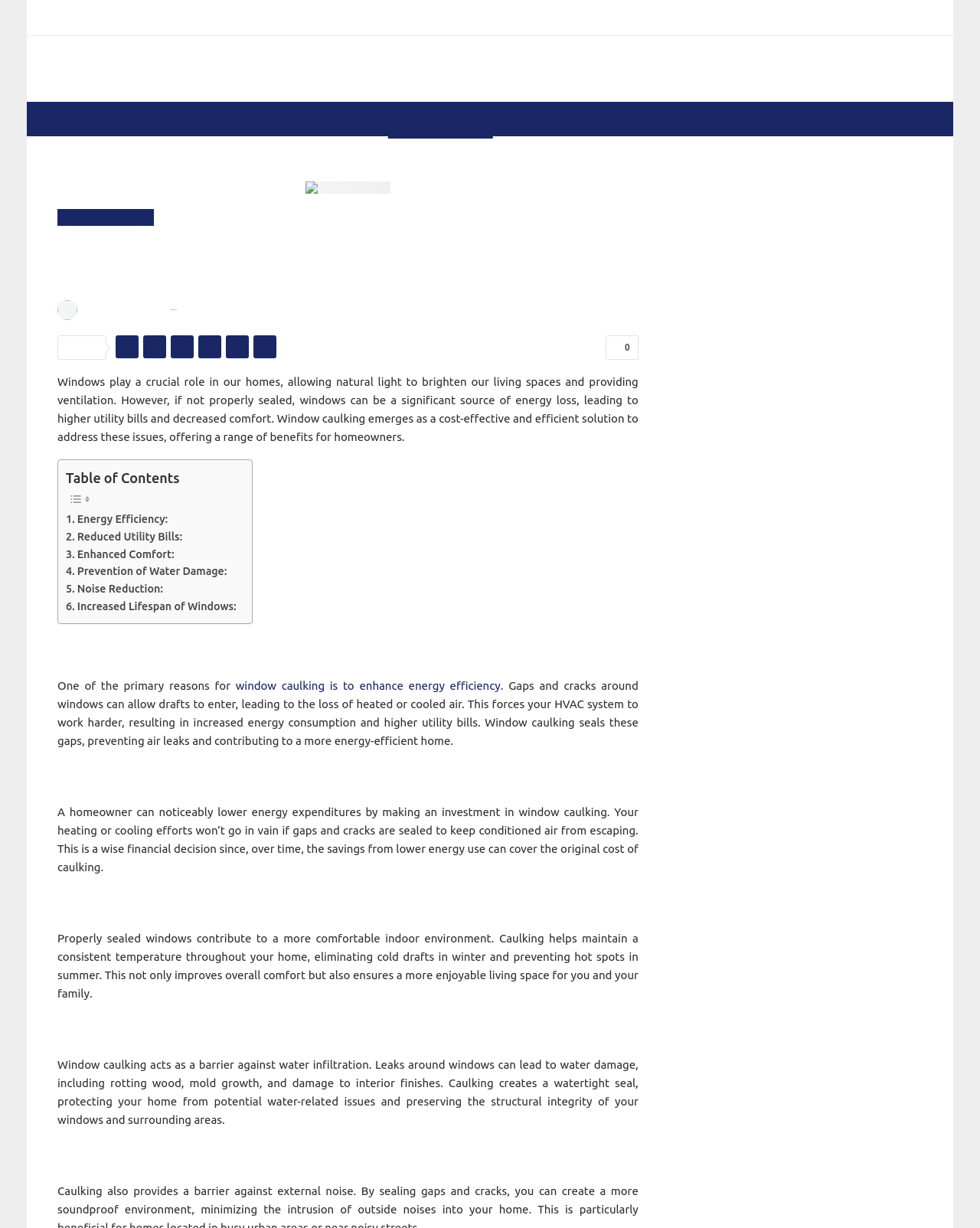What is the main topic of this webpage?
Based on the screenshot, answer the question with a single word or phrase.

Window Caulking